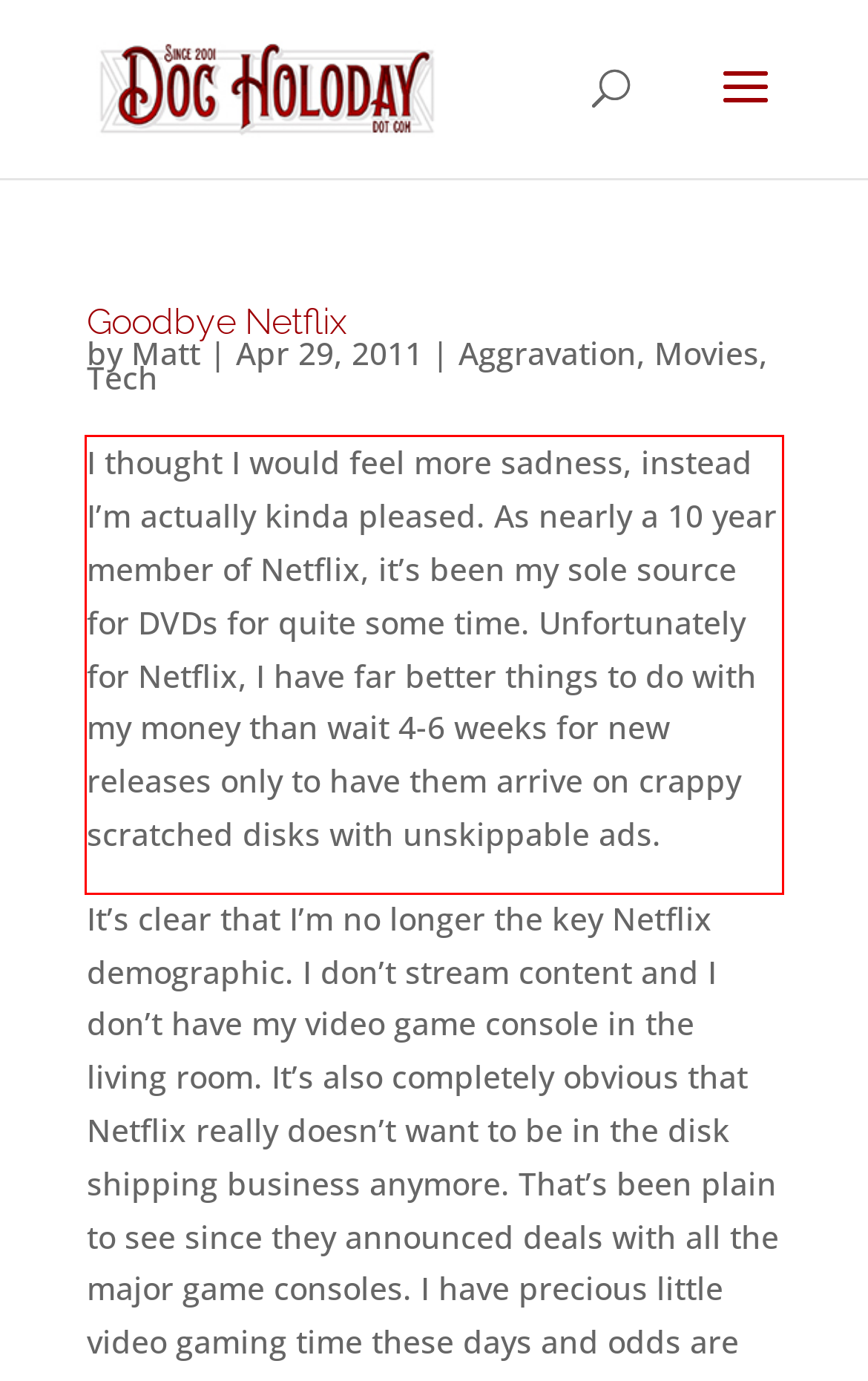Analyze the screenshot of the webpage and extract the text from the UI element that is inside the red bounding box.

I thought I would feel more sadness, instead I’m actually kinda pleased. As nearly a 10 year member of Netflix, it’s been my sole source for DVDs for quite some time. Unfortunately for Netflix, I have far better things to do with my money than wait 4-6 weeks for new releases only to have them arrive on crappy scratched disks with unskippable ads.